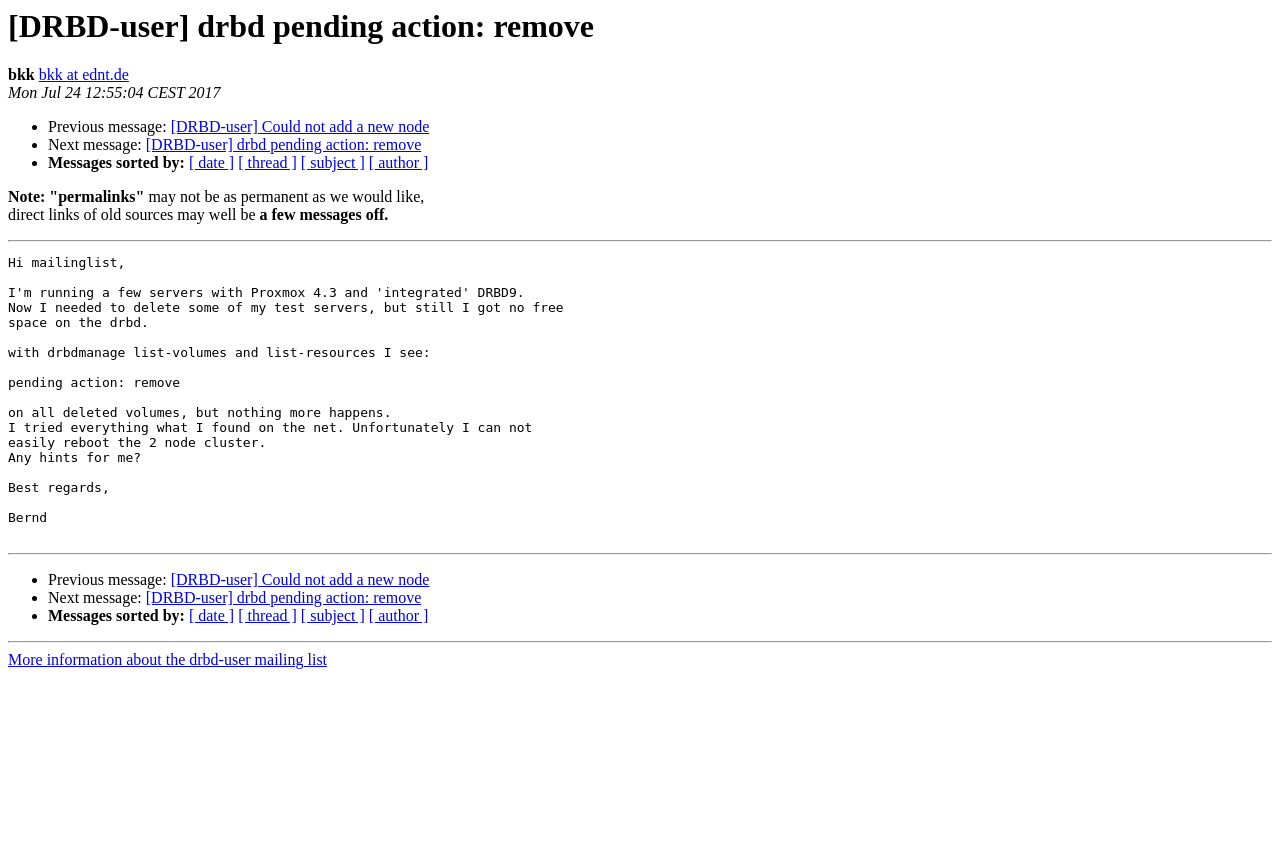What is the date of the message?
Can you offer a detailed and complete answer to this question?

I found the date of the message by looking at the static text 'Mon Jul 24 12:55:04 CEST 2017' which appears to be a date and time stamp.